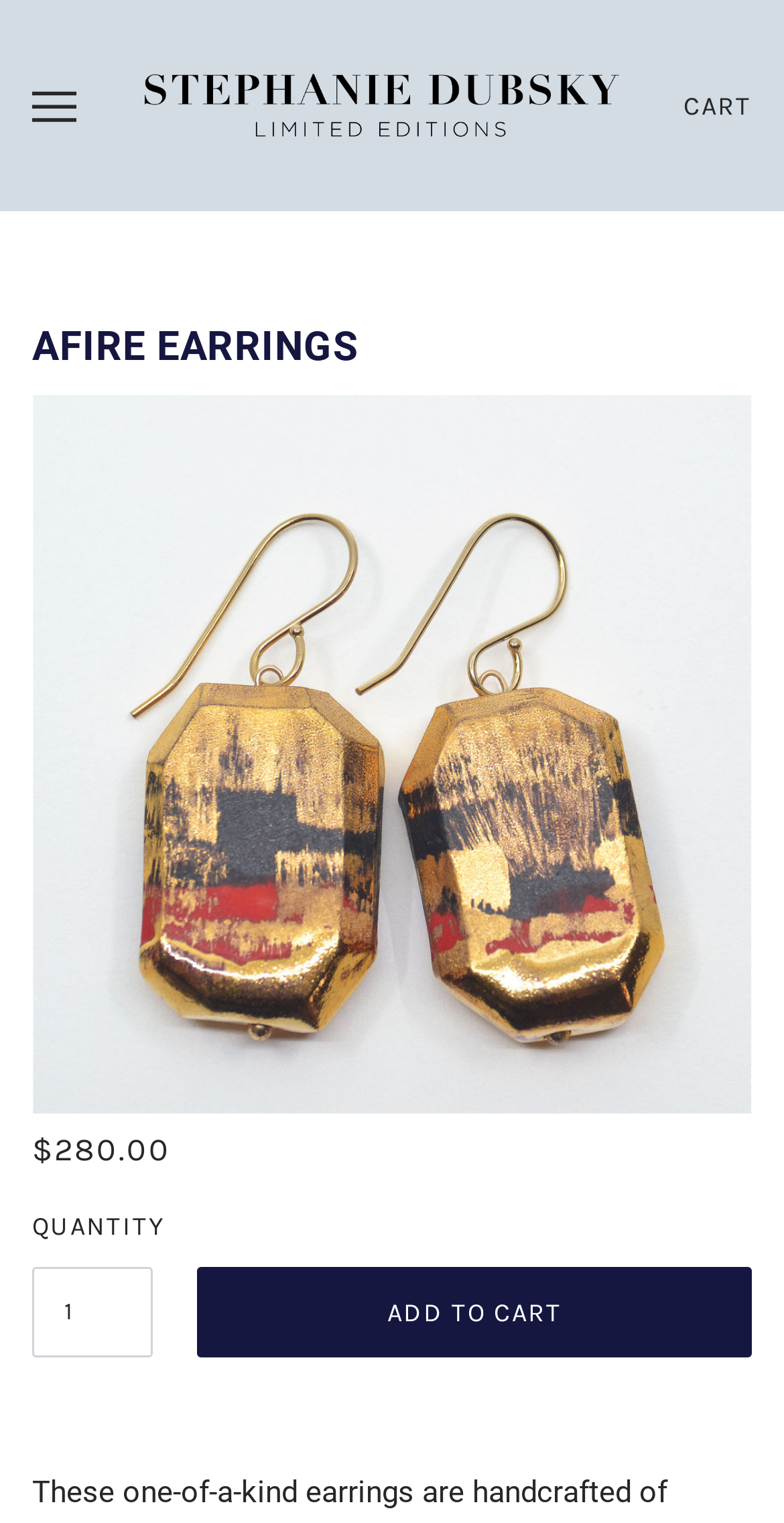Find the coordinates for the bounding box of the element with this description: "Cart (0)".

[0.831, 0.028, 1.0, 0.11]